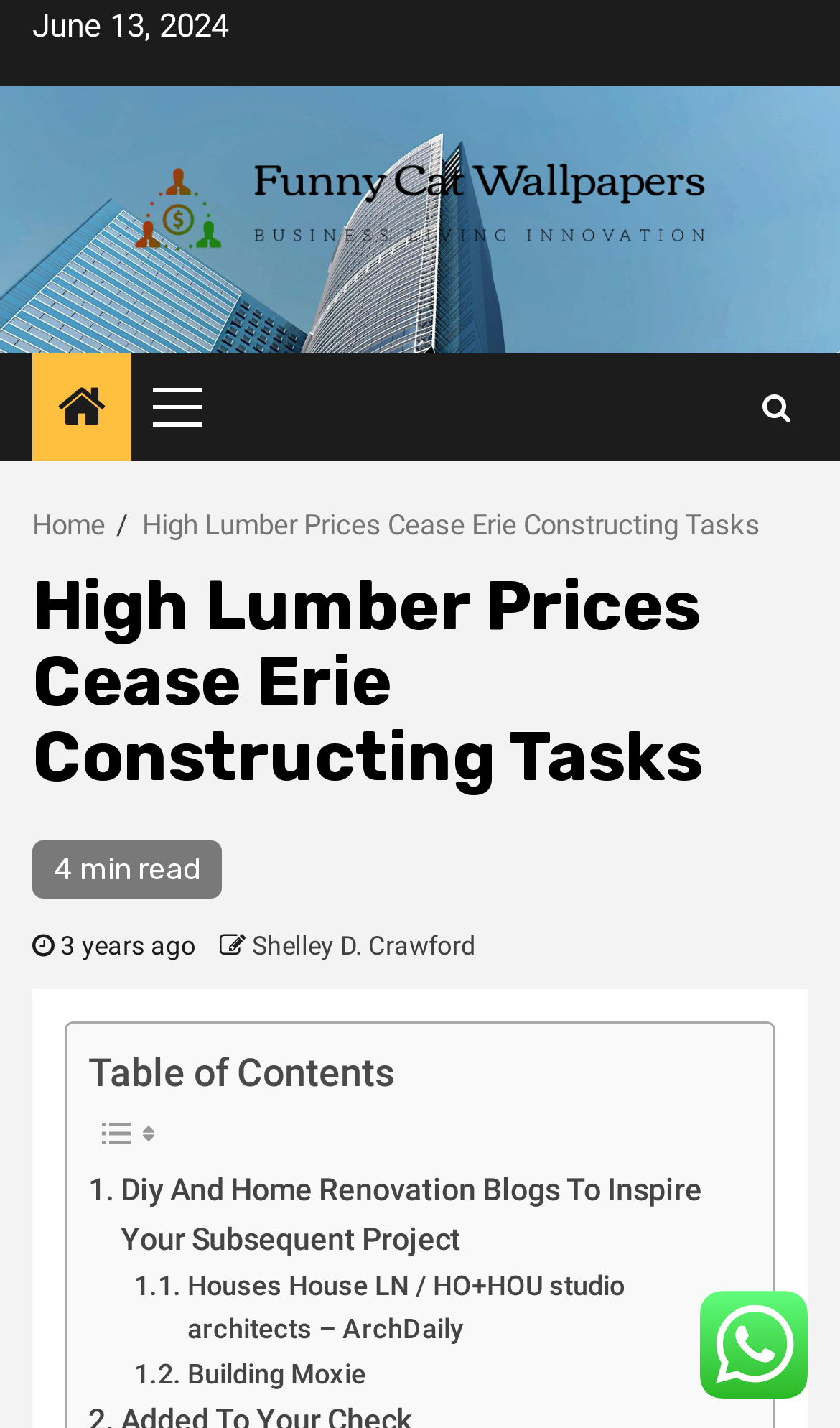What is the purpose of the button with the text 'Primary Menu'?
We need a detailed and meticulous answer to the question.

I inferred the purpose of the button by looking at its properties, which indicated that it is a button with the text 'Primary Menu' and is not expanded by default, suggesting that it is used to expand the menu.